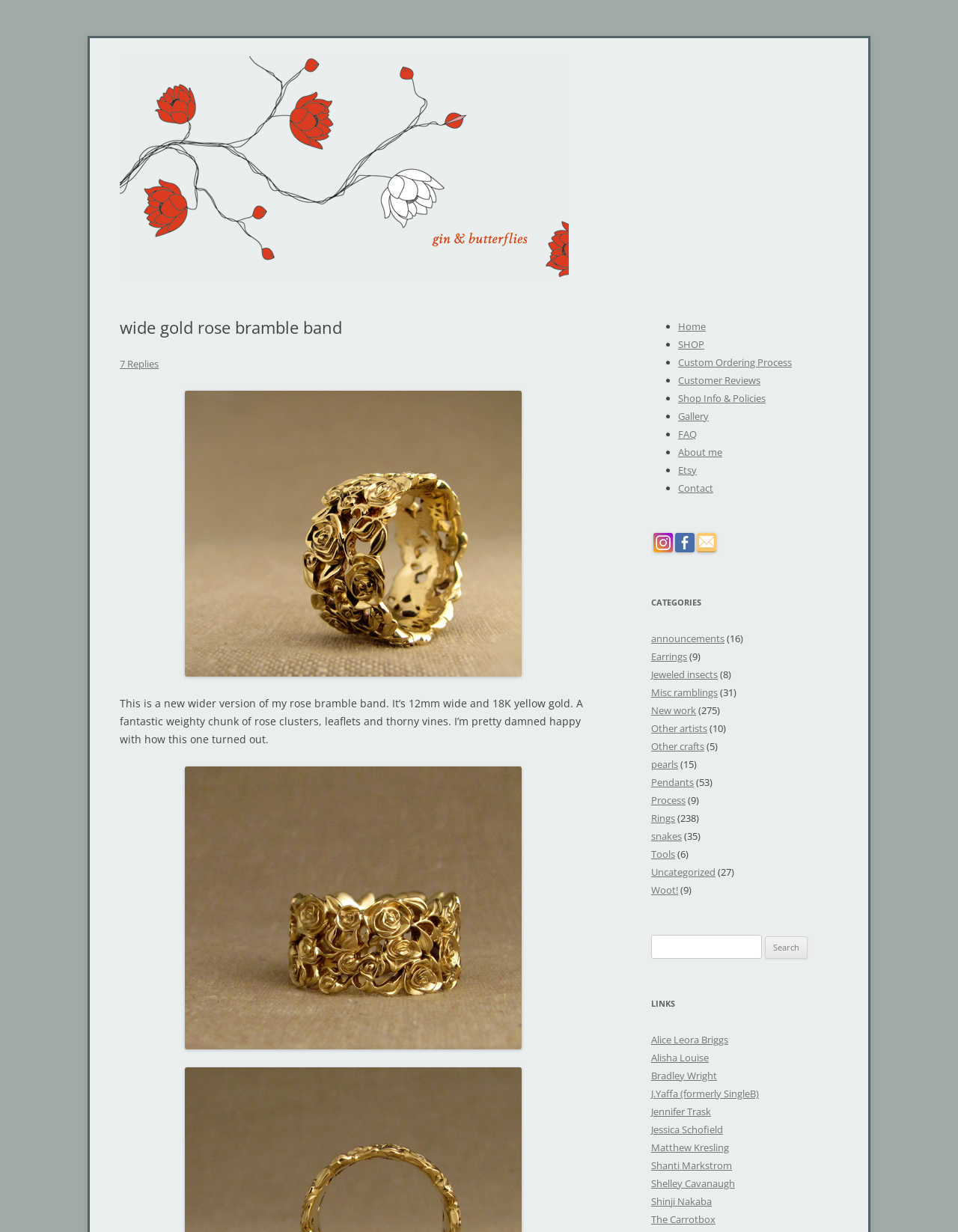Please specify the bounding box coordinates of the clickable region to carry out the following instruction: "Search for something". The coordinates should be four float numbers between 0 and 1, in the format [left, top, right, bottom].

[0.68, 0.759, 0.795, 0.778]